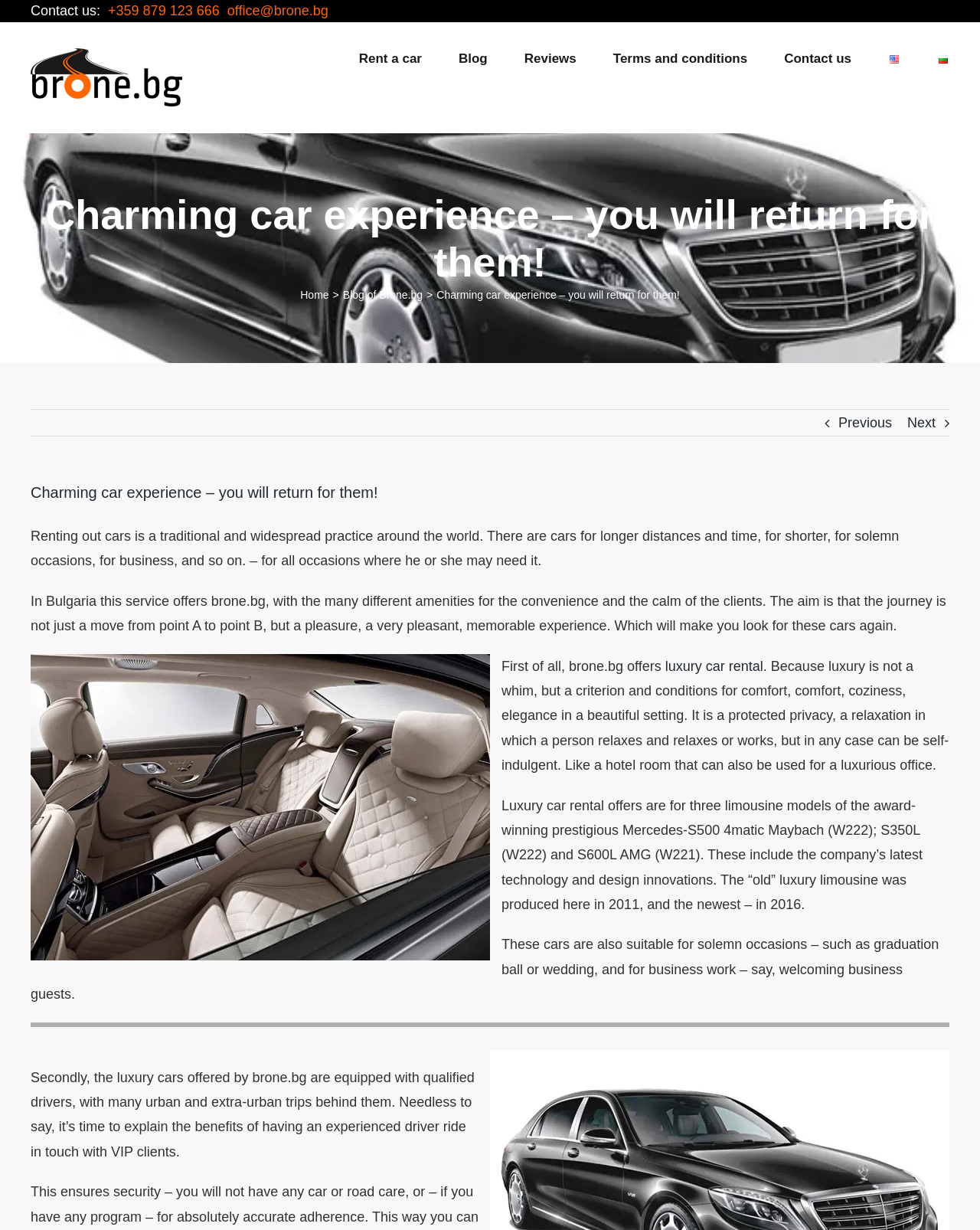Could you specify the bounding box coordinates for the clickable section to complete the following instruction: "Contact us via phone"?

[0.11, 0.002, 0.224, 0.015]